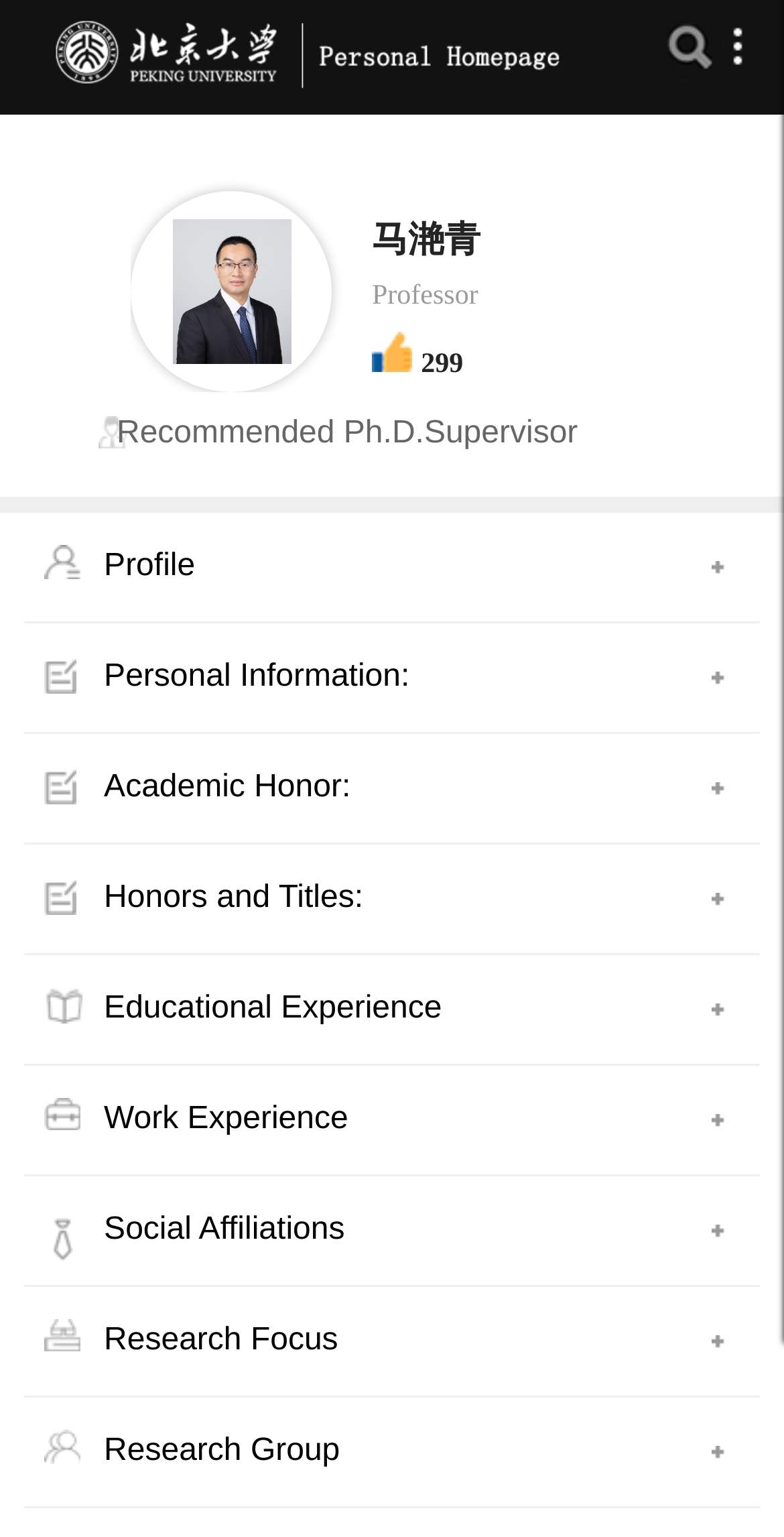Please provide a brief answer to the question using only one word or phrase: 
How many headings are on the webpage?

9